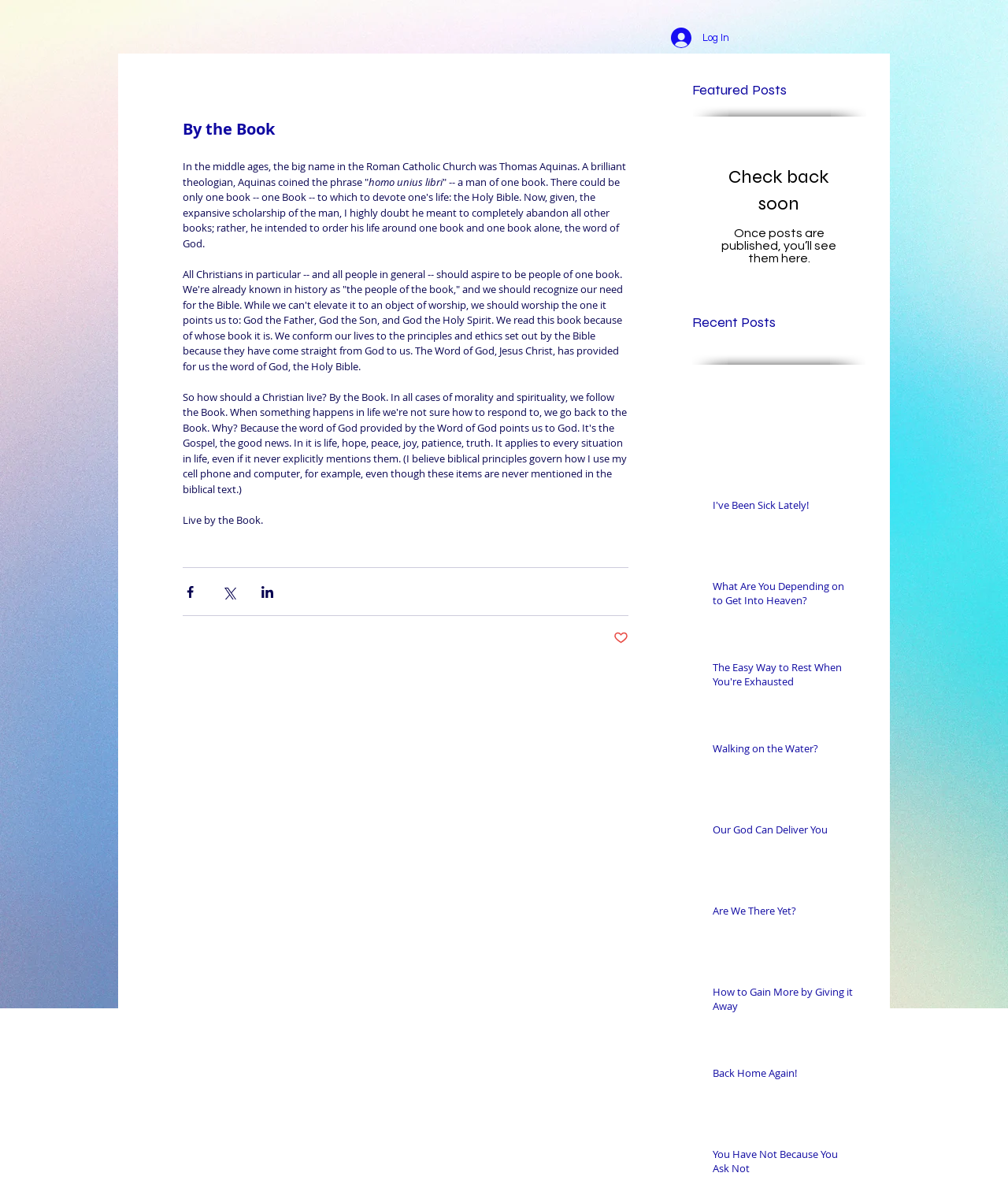Locate the bounding box coordinates of the clickable part needed for the task: "Read the recent post 'What Are You Depending on to Get Into Heaven?'".

[0.707, 0.485, 0.849, 0.514]